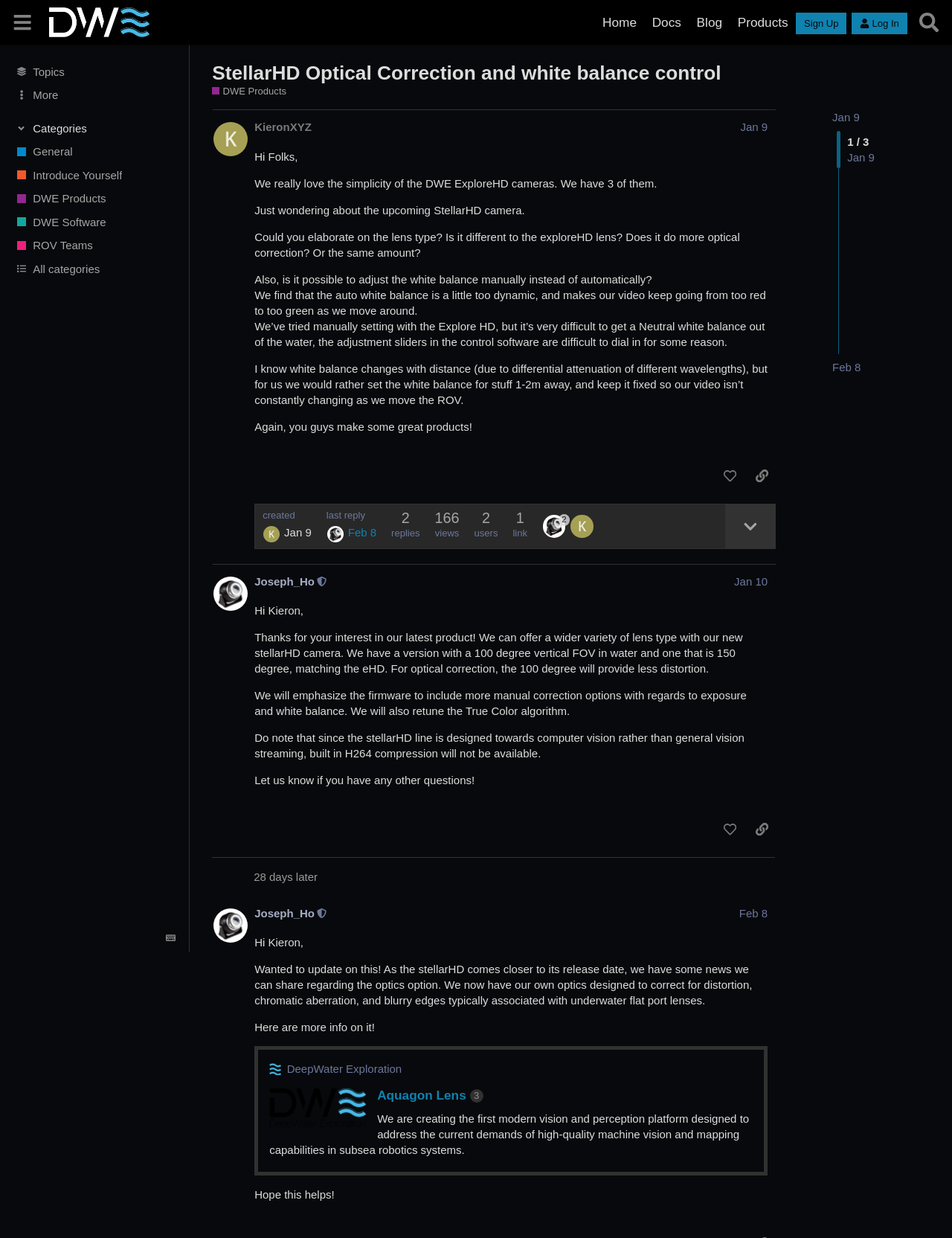Extract the main headline from the webpage and generate its text.

StellarHD Optical Correction and white balance control